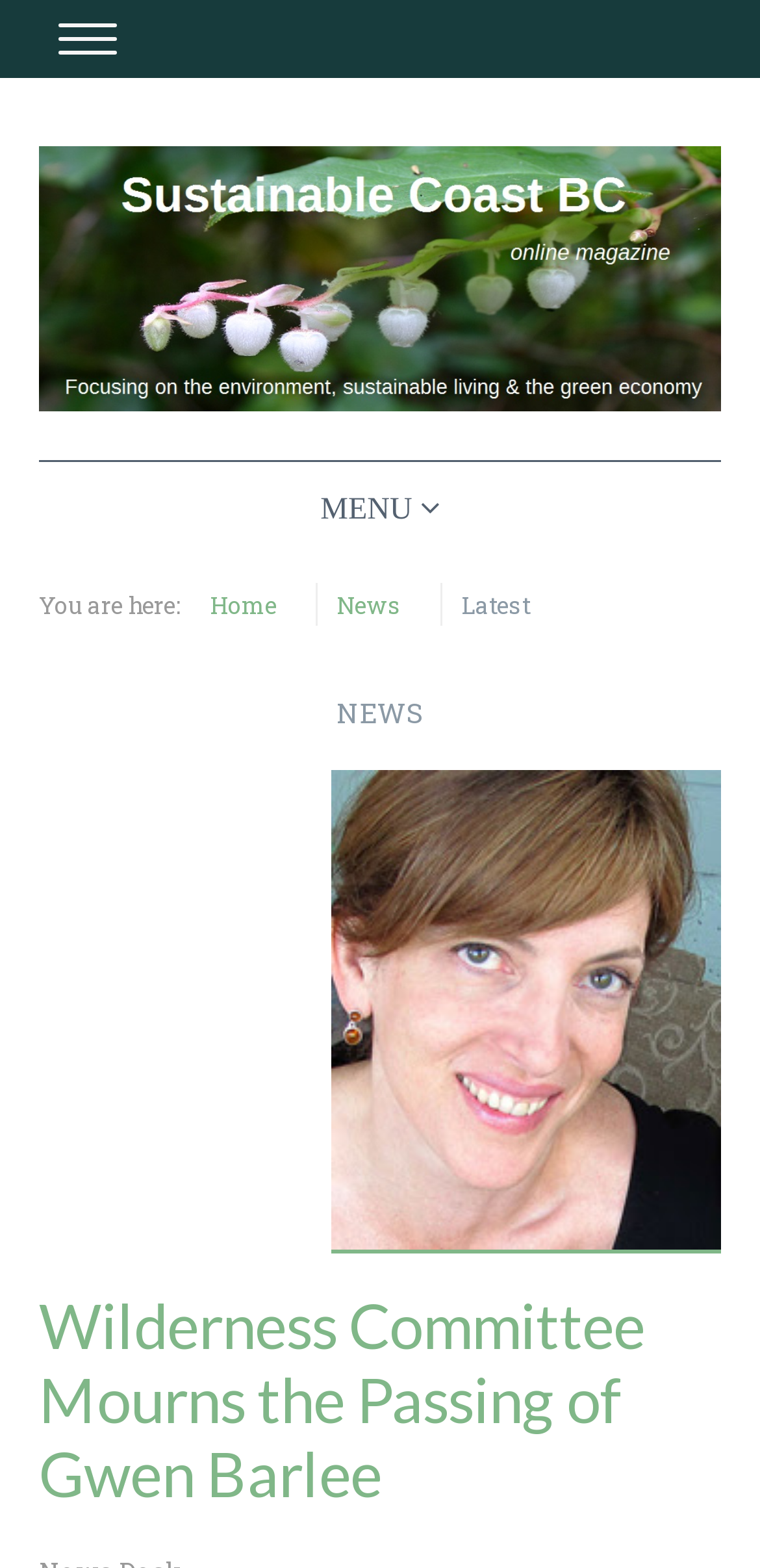Please identify the bounding box coordinates of the clickable region that I should interact with to perform the following instruction: "go to home page". The coordinates should be expressed as four float numbers between 0 and 1, i.e., [left, top, right, bottom].

[0.064, 0.05, 0.936, 0.099]